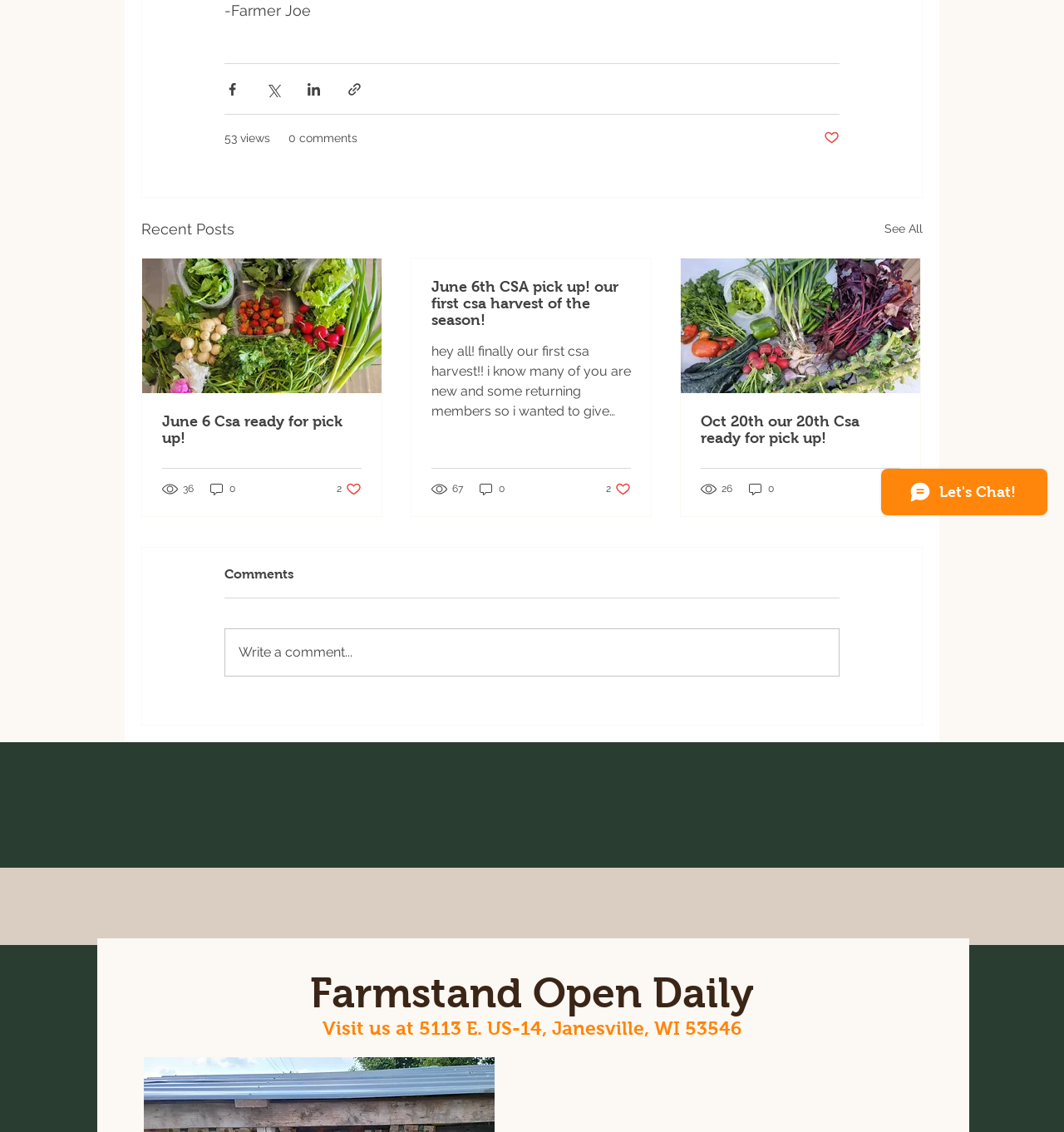Find the bounding box coordinates for the HTML element described in this sentence: "0 comments". Provide the coordinates as four float numbers between 0 and 1, in the format [left, top, right, bottom].

[0.271, 0.115, 0.336, 0.13]